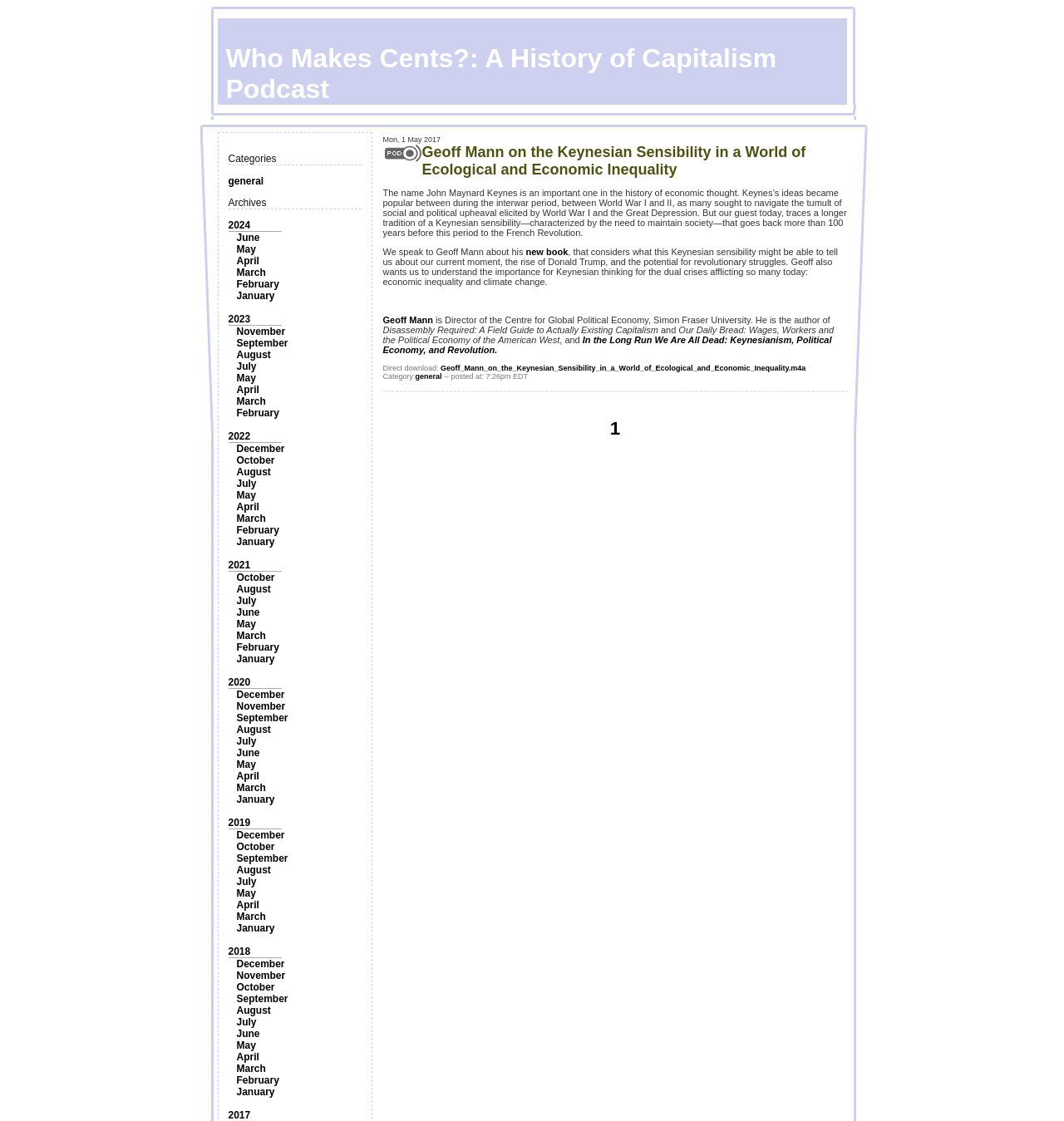Find the coordinates for the bounding box of the element with this description: "new book".

[0.494, 0.22, 0.534, 0.229]